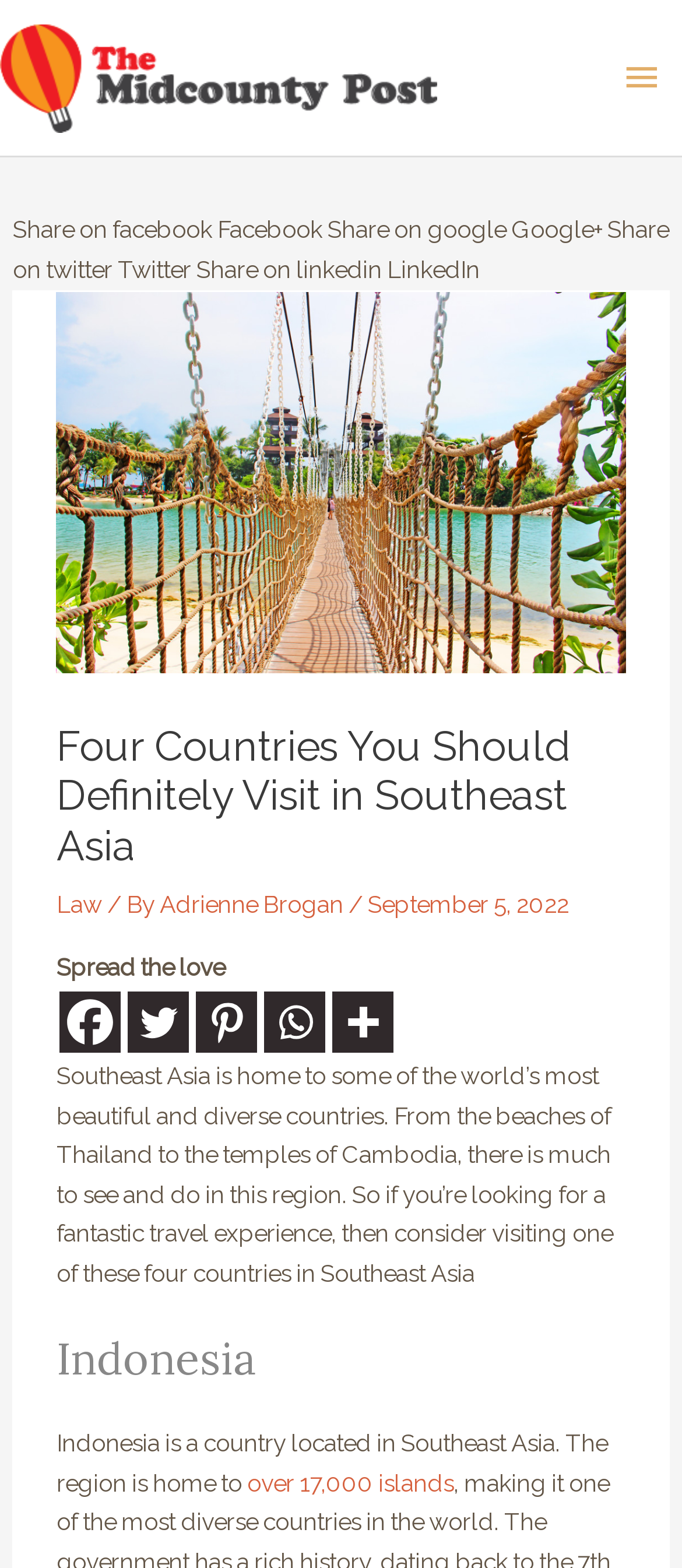What is the publication date of the article?
Give a one-word or short-phrase answer derived from the screenshot.

September 5, 2022